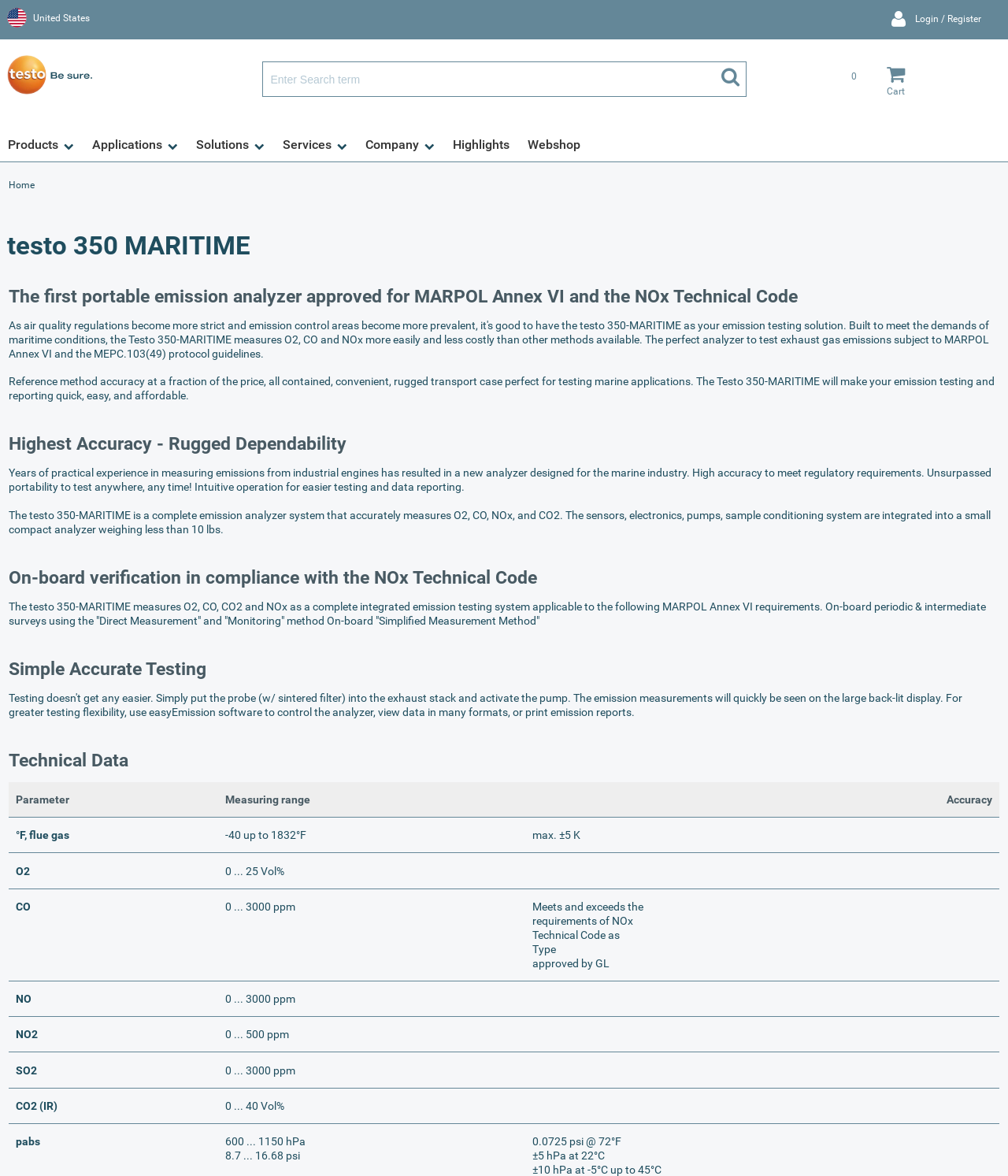Identify the bounding box coordinates of the region that needs to be clicked to carry out this instruction: "View products". Provide these coordinates as four float numbers ranging from 0 to 1, i.e., [left, top, right, bottom].

[0.0, 0.11, 0.081, 0.136]